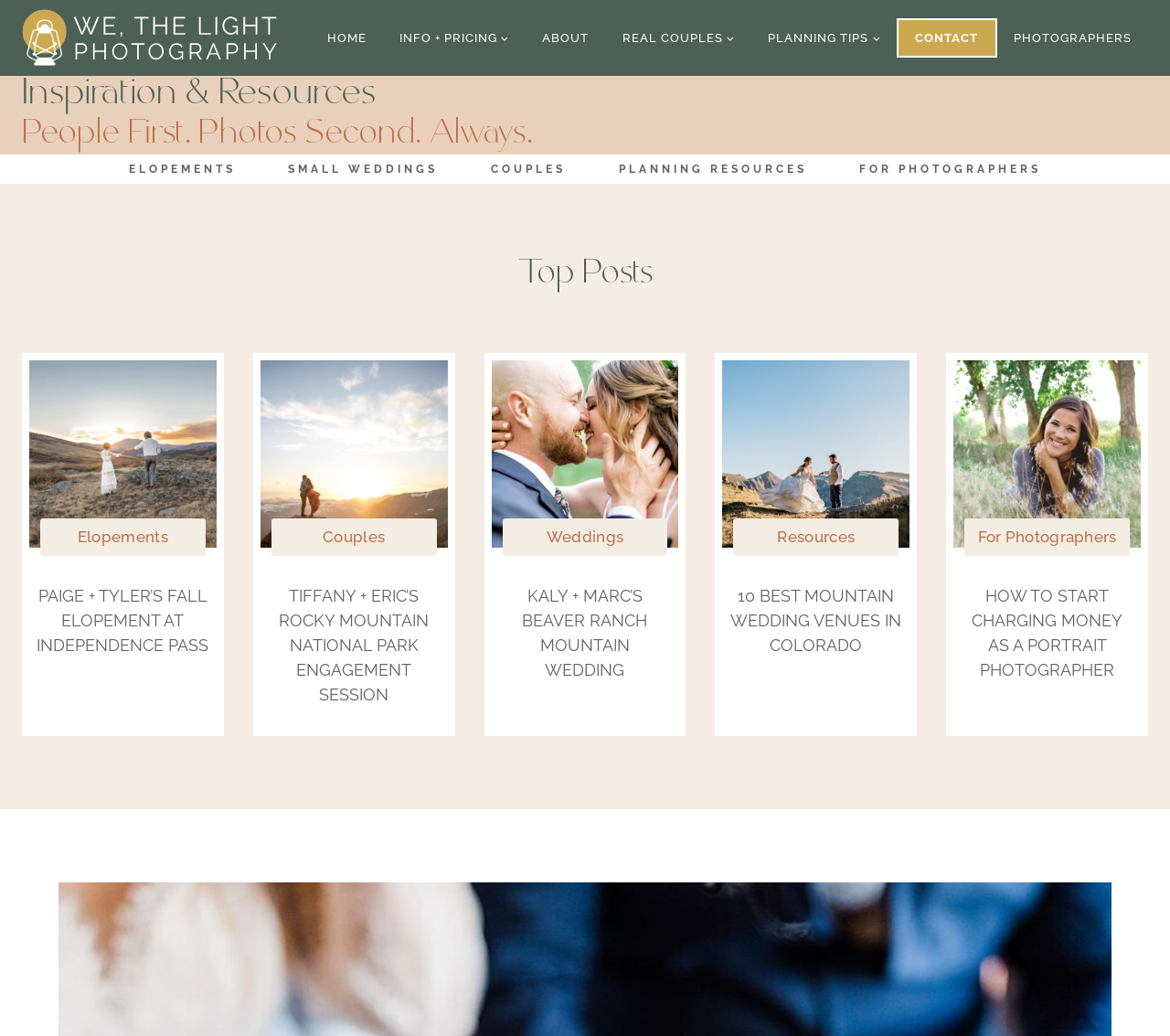Locate the bounding box coordinates of the area that needs to be clicked to fulfill the following instruction: "Search The Archives". The coordinates should be in the format of four float numbers between 0 and 1, namely [left, top, right, bottom].

None